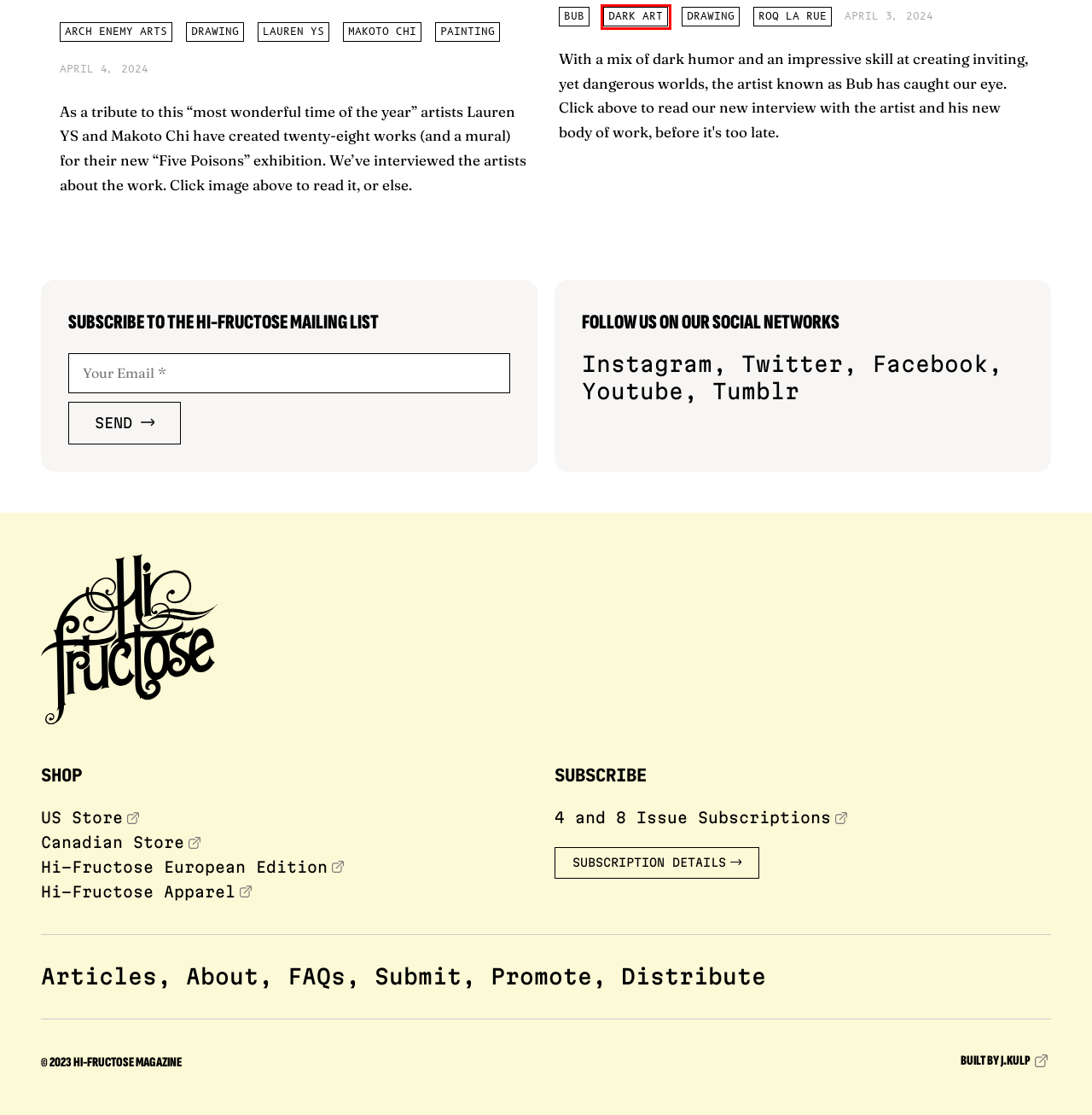Look at the given screenshot of a webpage with a red rectangle bounding box around a UI element. Pick the description that best matches the new webpage after clicking the element highlighted. The descriptions are:
A. Makoto Chi - Hi-Fructose Magazine
B. Distribute - Hi-Fructose Magazine
C. About/Contact - Hi-Fructose Magazine
D. Articles - Hi-Fructose Magazine
E. Bub - Hi-Fructose Magazine
F. Lauren YS - Hi-Fructose Magazine
G. HI-FRUCTOSE
 – The Mansion Press
H. dark art - Hi-Fructose Magazine

H